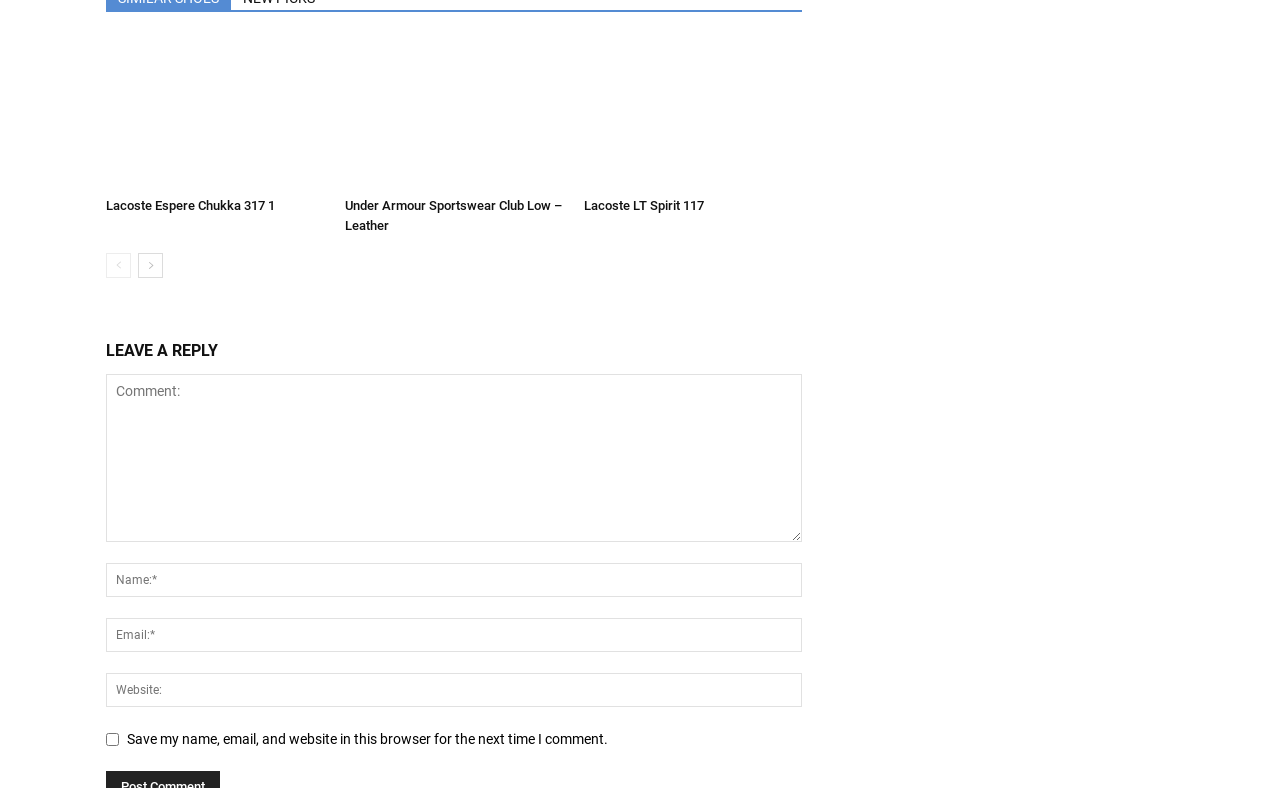Please find the bounding box coordinates for the clickable element needed to perform this instruction: "View Lacoste Espere Chukka 317 1 product".

[0.083, 0.049, 0.253, 0.24]